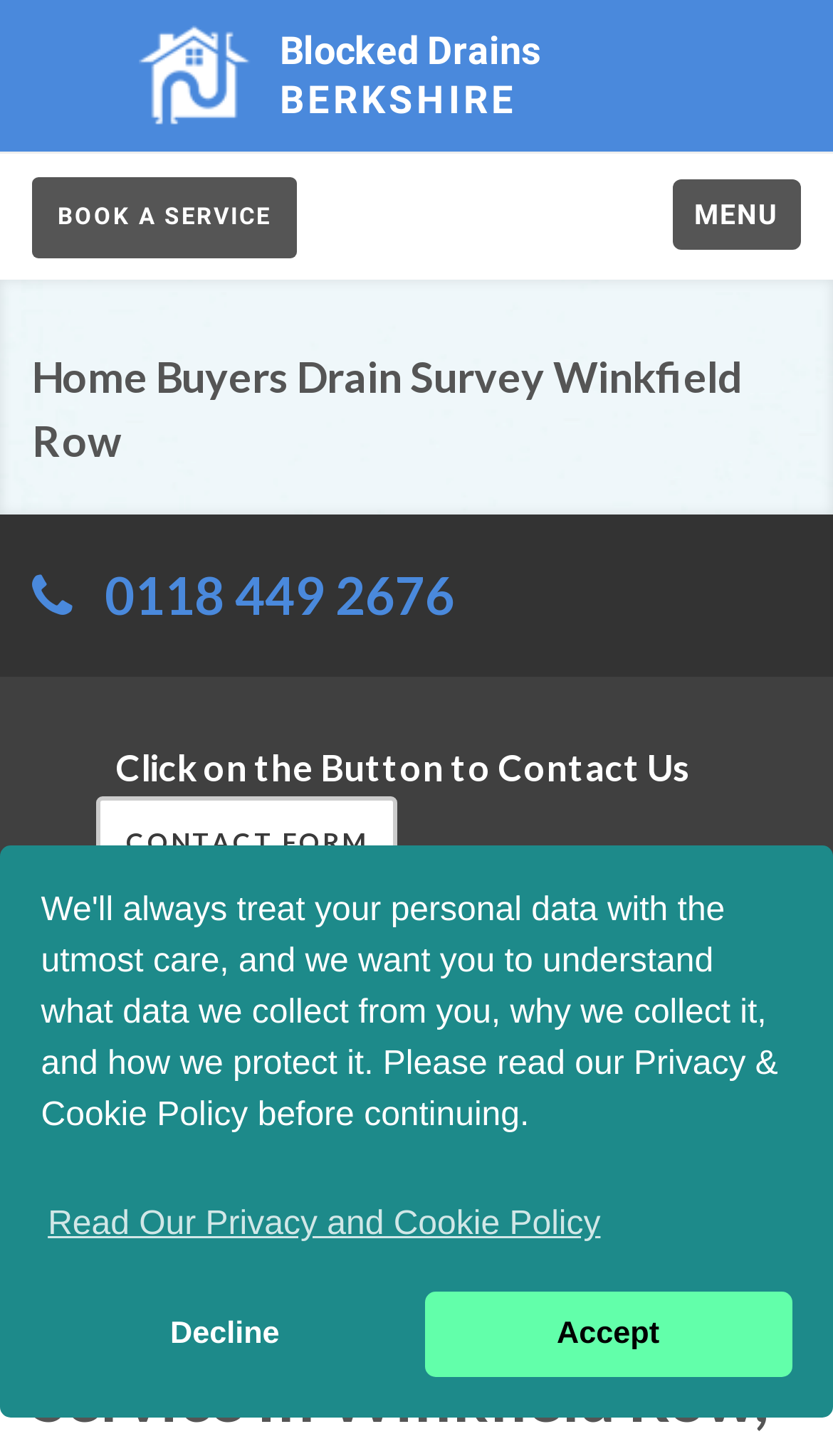Provide the bounding box coordinates of the UI element this sentence describes: "Decline".

[0.049, 0.888, 0.491, 0.945]